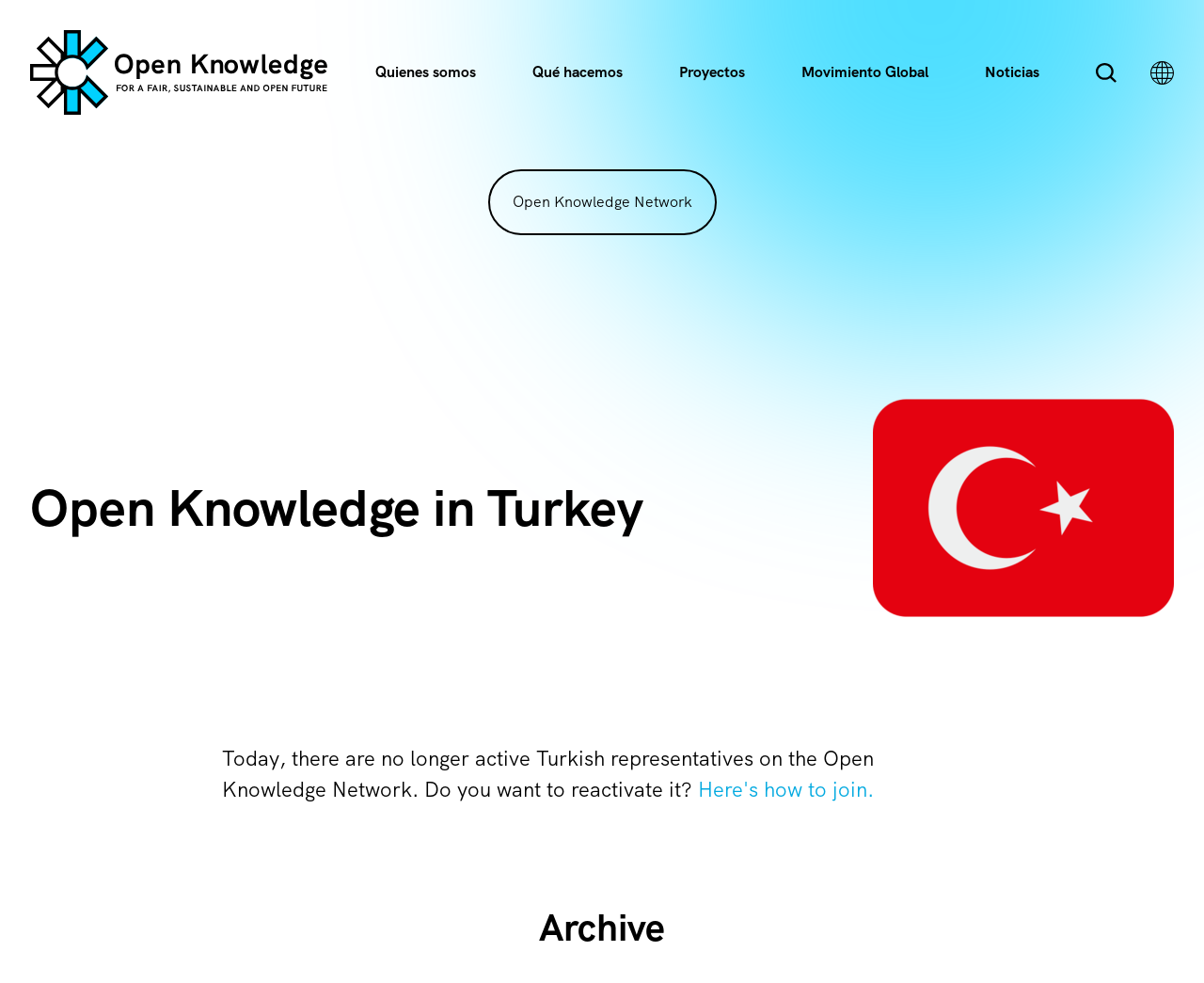Answer the question in a single word or phrase:
What is the name of the foundation?

Open Knowledge Foundation